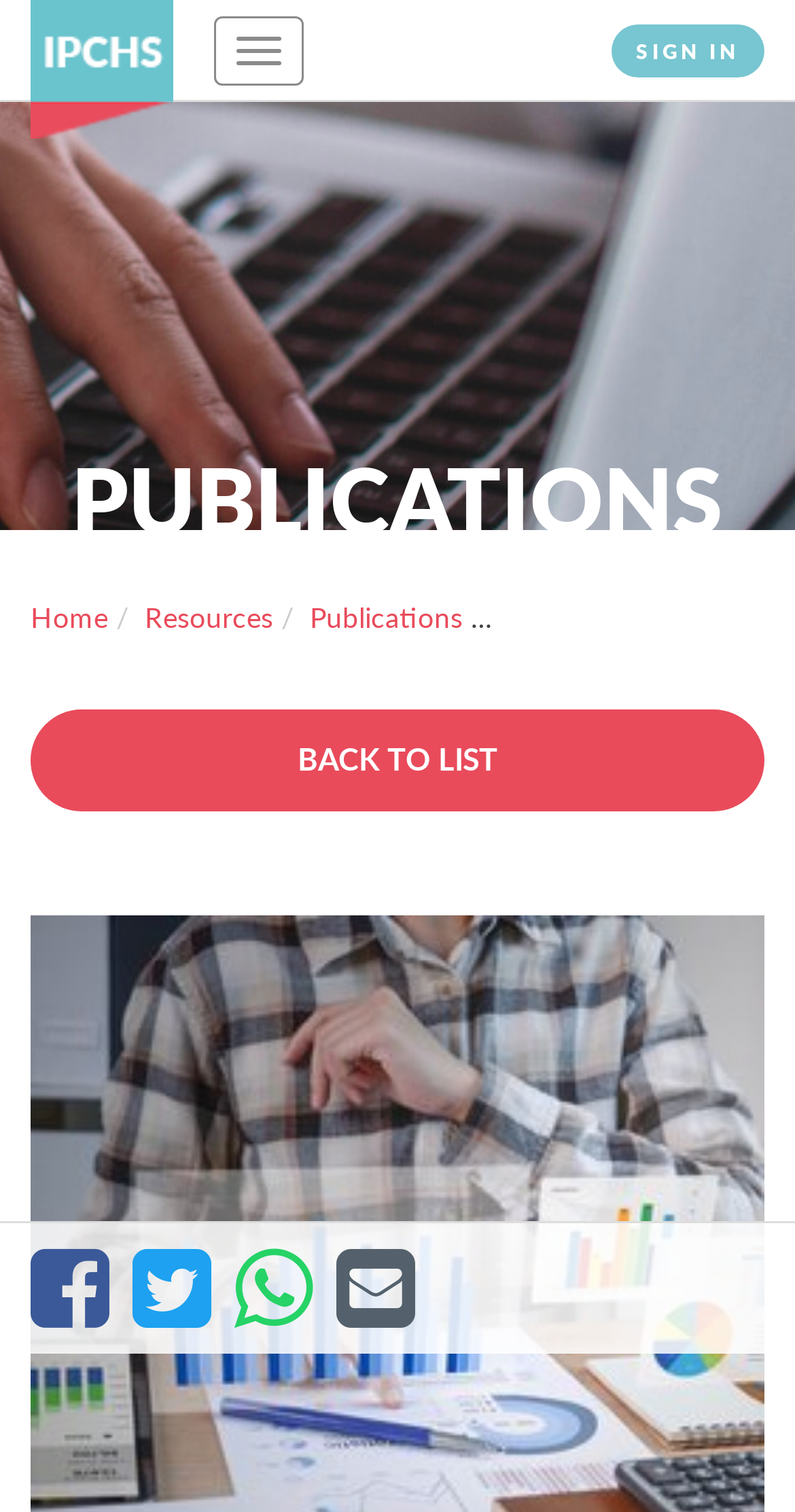How many links are there in the webpage?
Using the details shown in the screenshot, provide a comprehensive answer to the question.

I counted the number of links in the webpage, which are 'integratedcare4people.org', 'Home', 'Resources', 'Publications', 'BACK TO LIST', 'Share in Facebook', 'Share in Twitter', 'Share in Whatsapp', and 'Share via email', so there are 7 links in total.